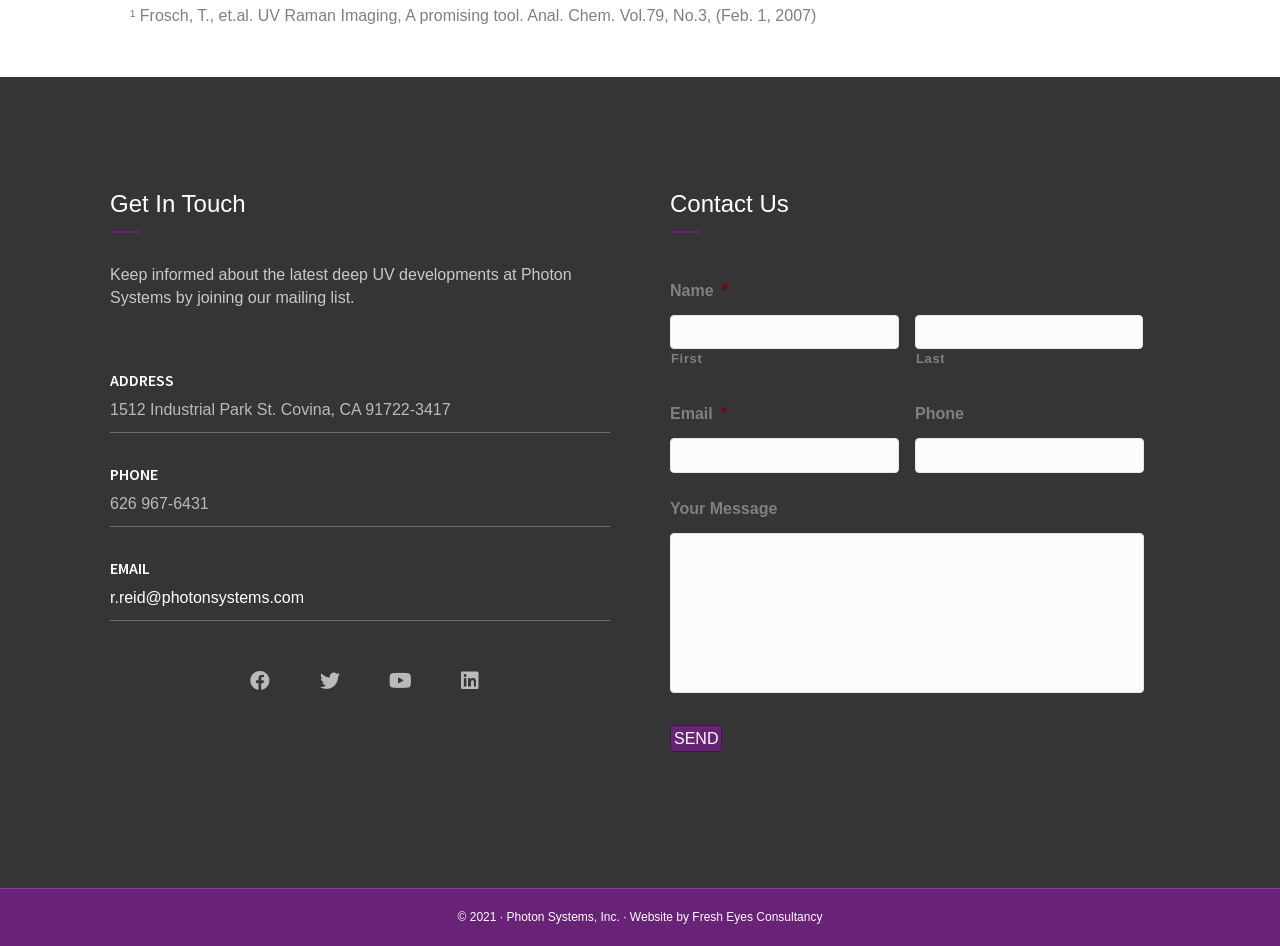For the given element description Fresh Eyes Consultancy, determine the bounding box coordinates of the UI element. The coordinates should follow the format (top-left x, top-left y, bottom-right x, bottom-right y) and be within the range of 0 to 1.

[0.541, 0.962, 0.642, 0.977]